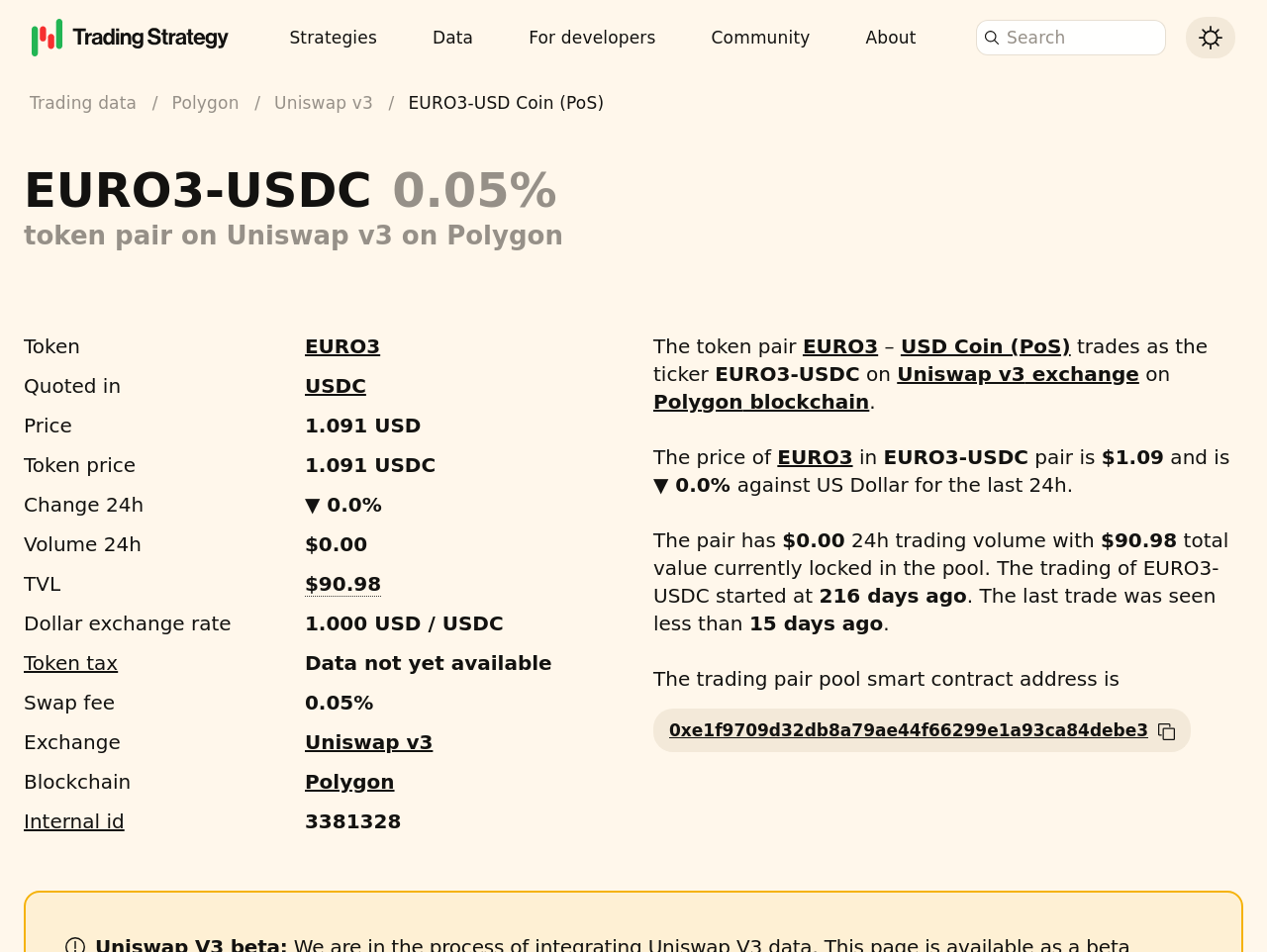Please extract the webpage's main title and generate its text content.

EURO3-USDC 0.05%
token pair on Uniswap v3 on Polygon